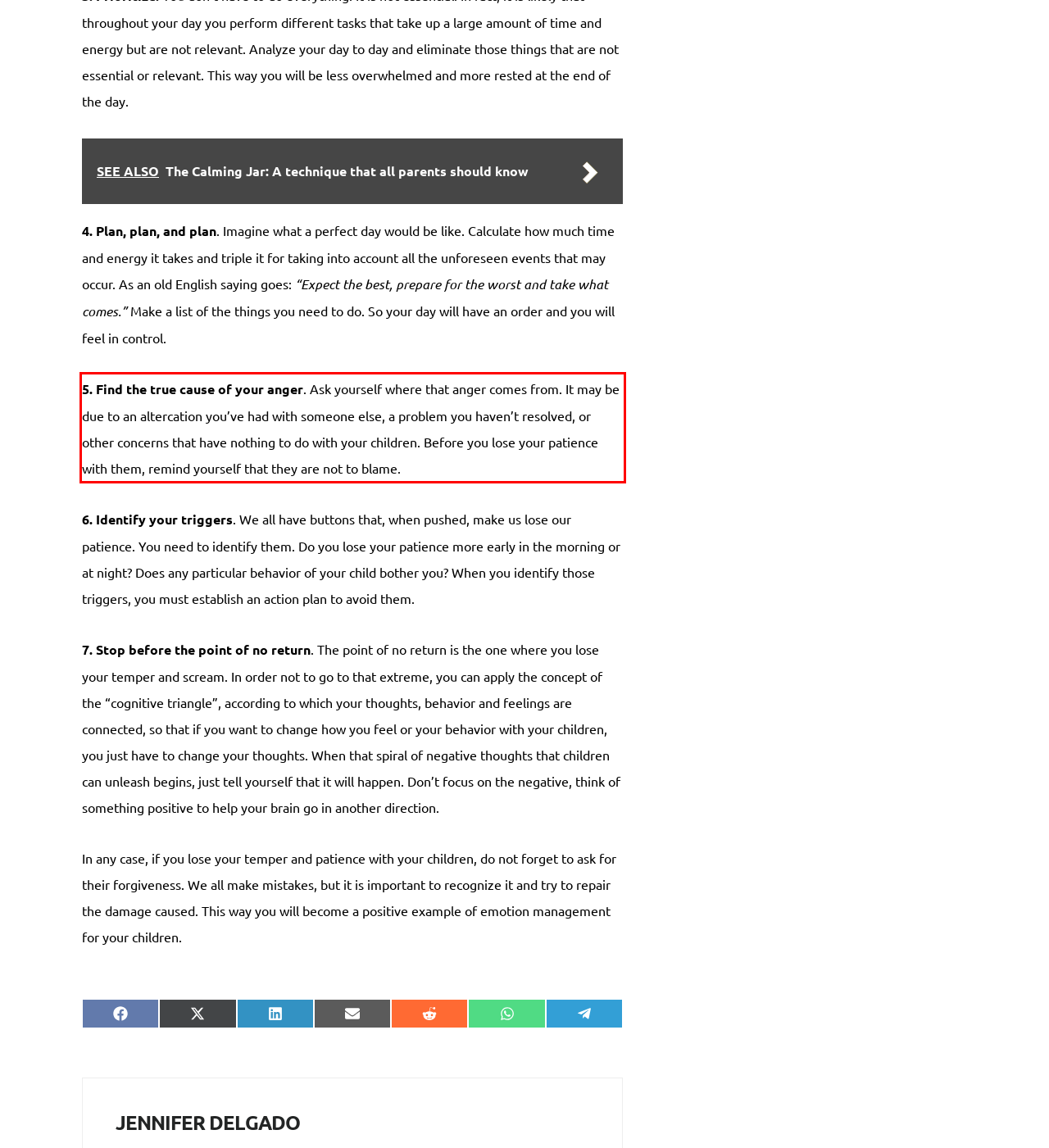Given a screenshot of a webpage, locate the red bounding box and extract the text it encloses.

5. Find the true cause of your anger. Ask yourself where that anger comes from. It may be due to an altercation you’ve had with someone else, a problem you haven’t resolved, or other concerns that have nothing to do with your children. Before you lose your patience with them, remind yourself that they are not to blame.